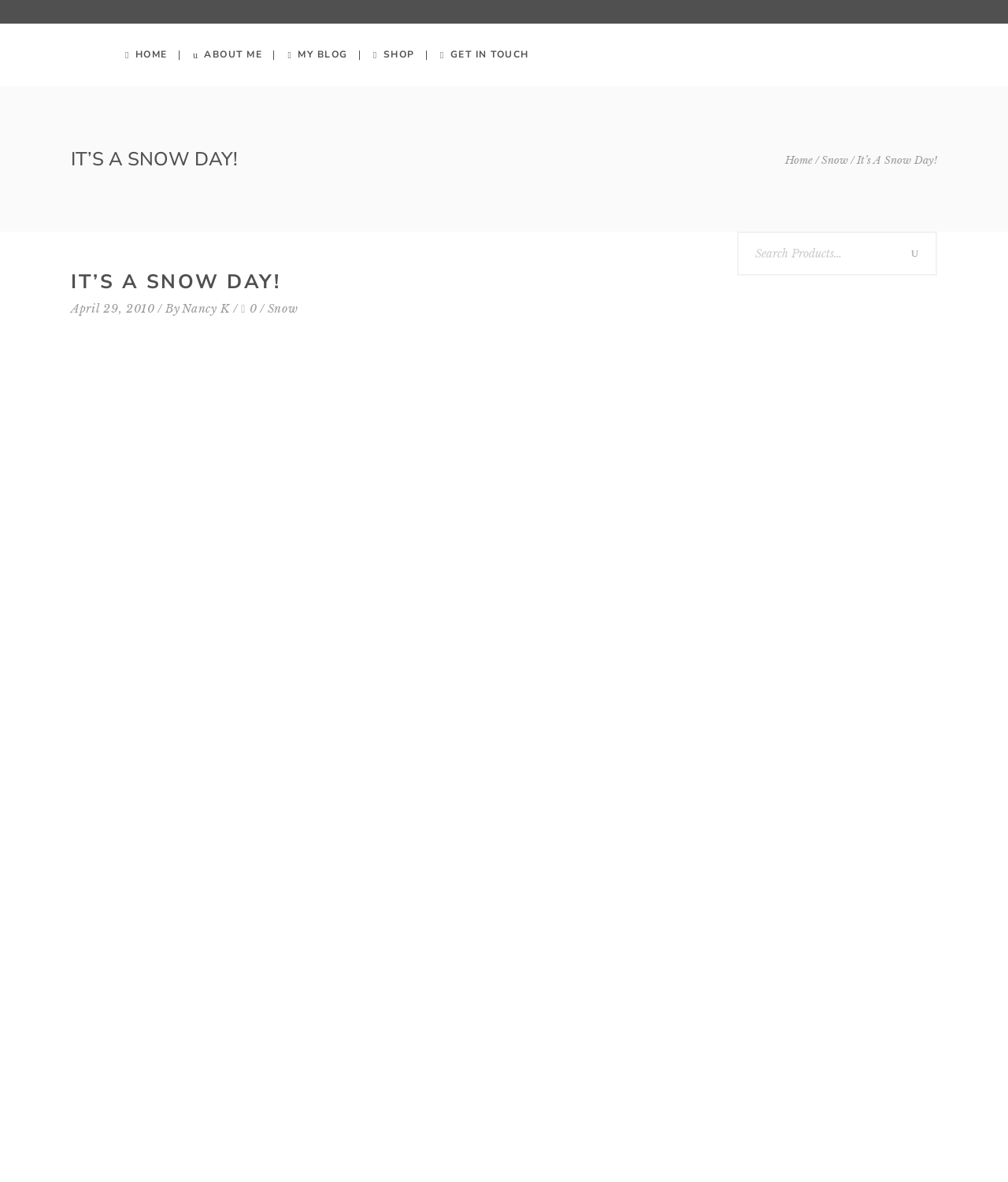Please locate the clickable area by providing the bounding box coordinates to follow this instruction: "check disclaimer".

None